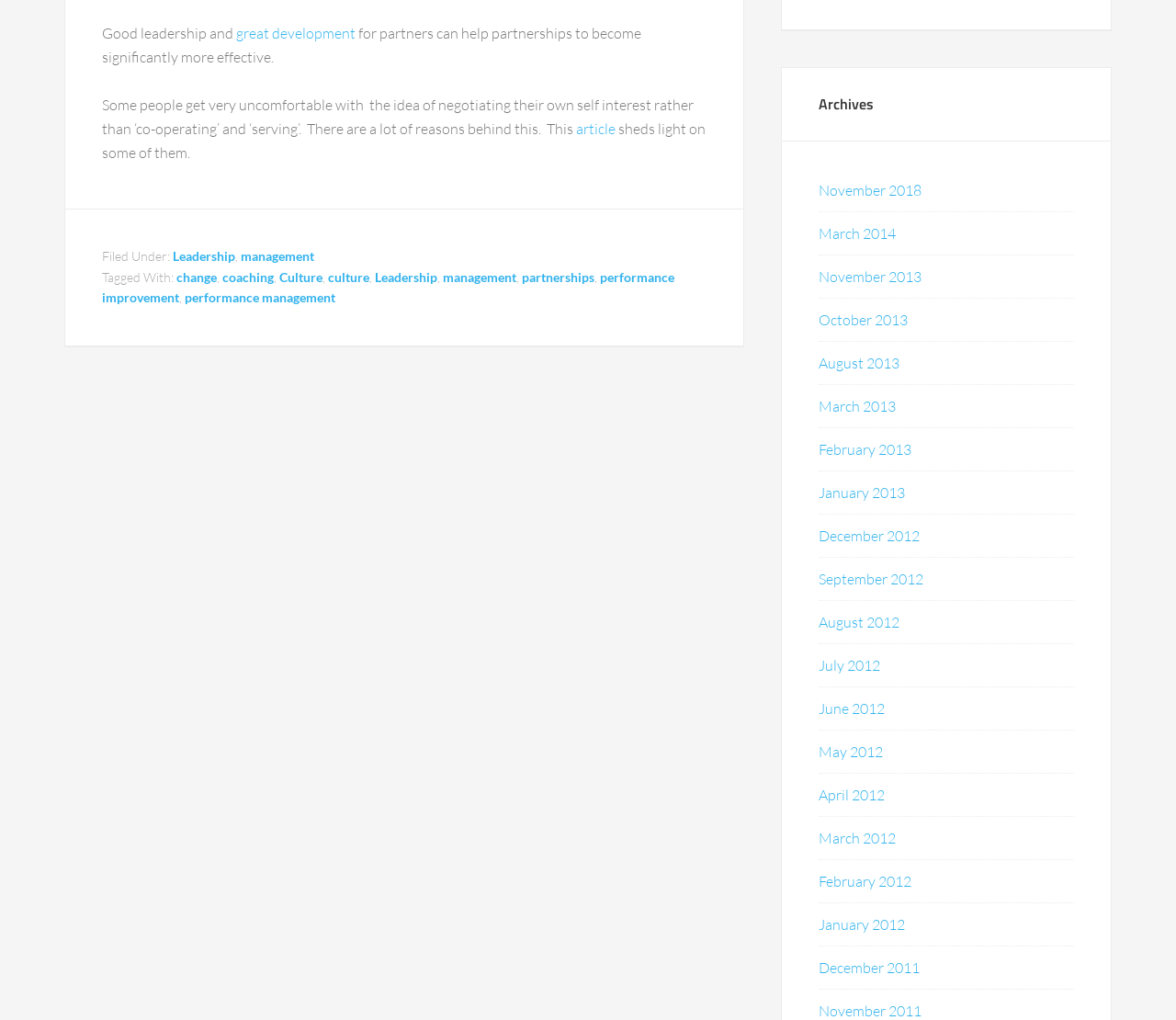Locate the bounding box coordinates of the segment that needs to be clicked to meet this instruction: "view leadership posts".

[0.147, 0.243, 0.2, 0.259]